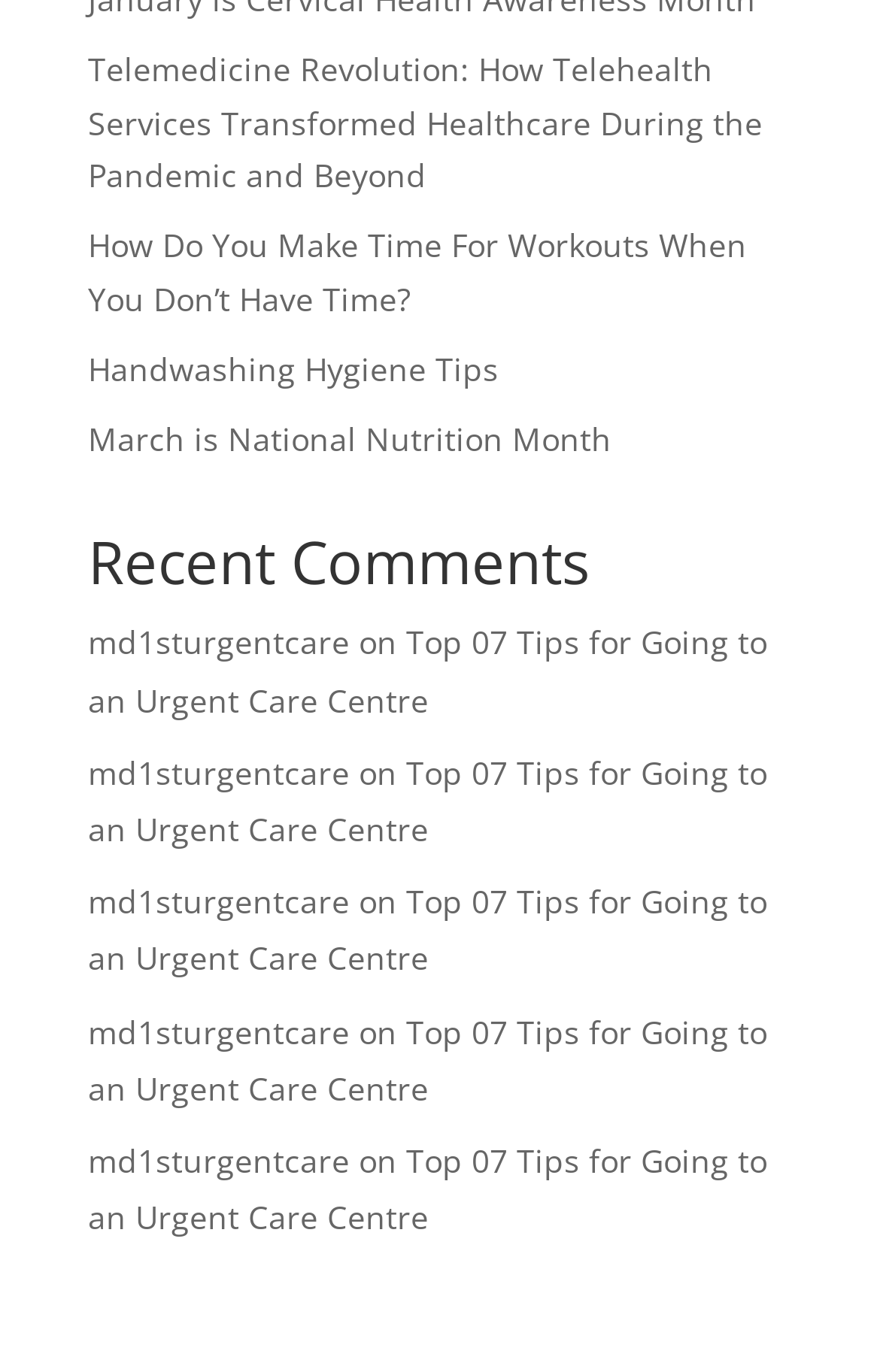Locate the bounding box coordinates of the area you need to click to fulfill this instruction: 'View recent comments'. The coordinates must be in the form of four float numbers ranging from 0 to 1: [left, top, right, bottom].

[0.1, 0.389, 0.9, 0.448]